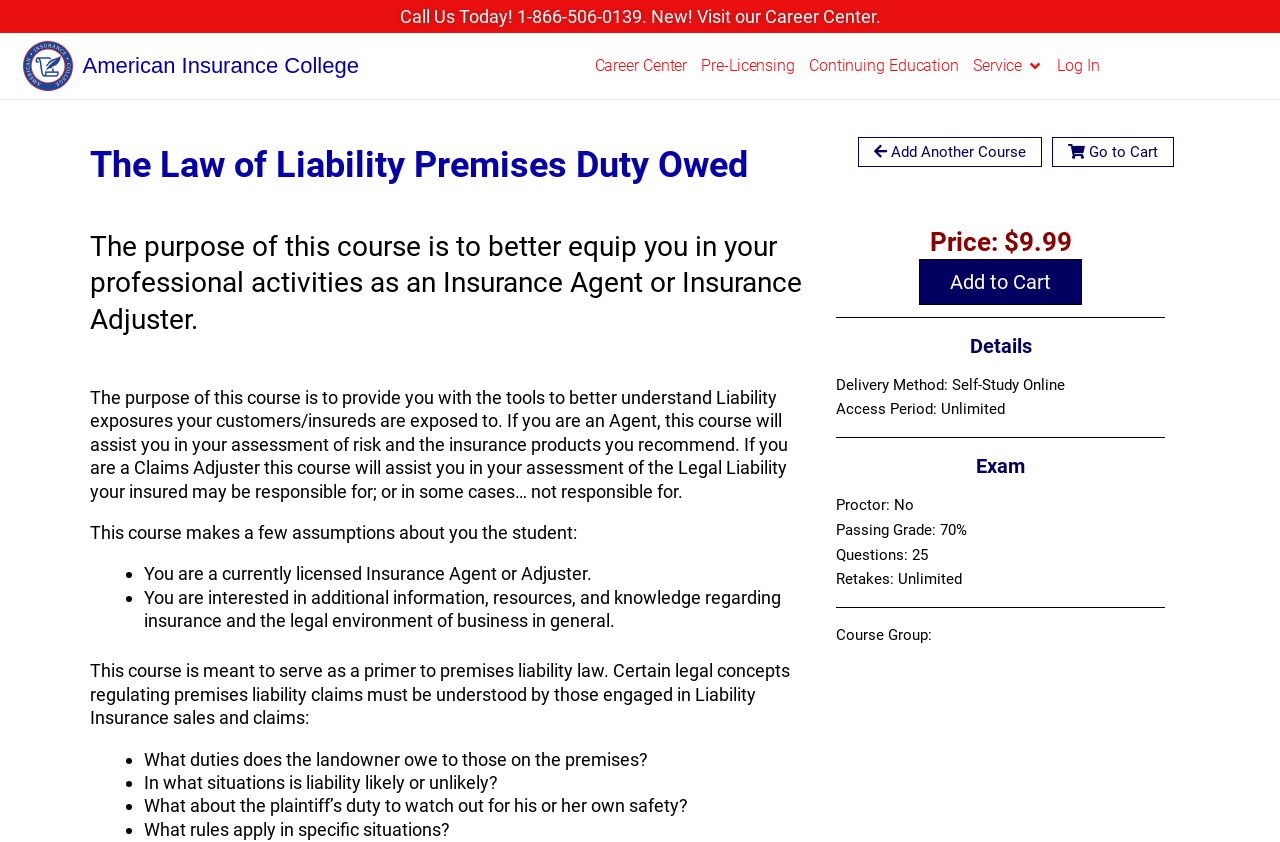Create a detailed summary of the webpage's content and design.

This webpage is about a course offered by the American Insurance College, specifically "The Law of Liability Premises Duty Owed". At the top of the page, there is a heading that reads "Call Us Today! 1-866-506-0139. New! Visit our Career Center." with a link to the Career Center. Below this, there is the American Insurance College logo, which is an image, and a heading that reads "American Insurance College". 

To the right of the logo, there are several links, including "Career Center", "Pre-Licensing", "Continuing Education", "Service", and "Log In". The "Service" link has a dropdown menu. 

Below these links, there is a heading that reads "The Law of Liability Premises Duty Owed", which is the title of the course. Next to this heading, there are two links, one to add another course and one to go to the cart. 

The main content of the page is a description of the course, which explains that it is designed to equip insurance agents and adjusters with the tools to better understand liability exposures. The course assumes that the student is a currently licensed insurance agent or adjuster and is interested in additional information and resources regarding insurance and the legal environment of business. 

The course description is divided into several sections, including the purpose of the course, what the course covers, and the course details. The course details include the price, which is $9.99, and the delivery method, which is self-study online. There is also information about the exam, including the passing grade, number of questions, and retake policy. 

Throughout the page, there are several static text elements, including headings, paragraphs, and list markers. There are also several links and images, including the American Insurance College logo and an image next to the "Service" link.